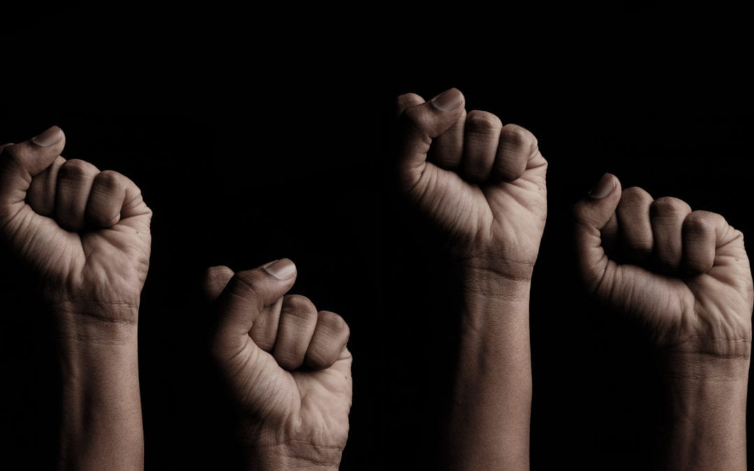Please reply to the following question using a single word or phrase: 
What is the significance of varying skin tones in the image?

Emphasizing collective struggle